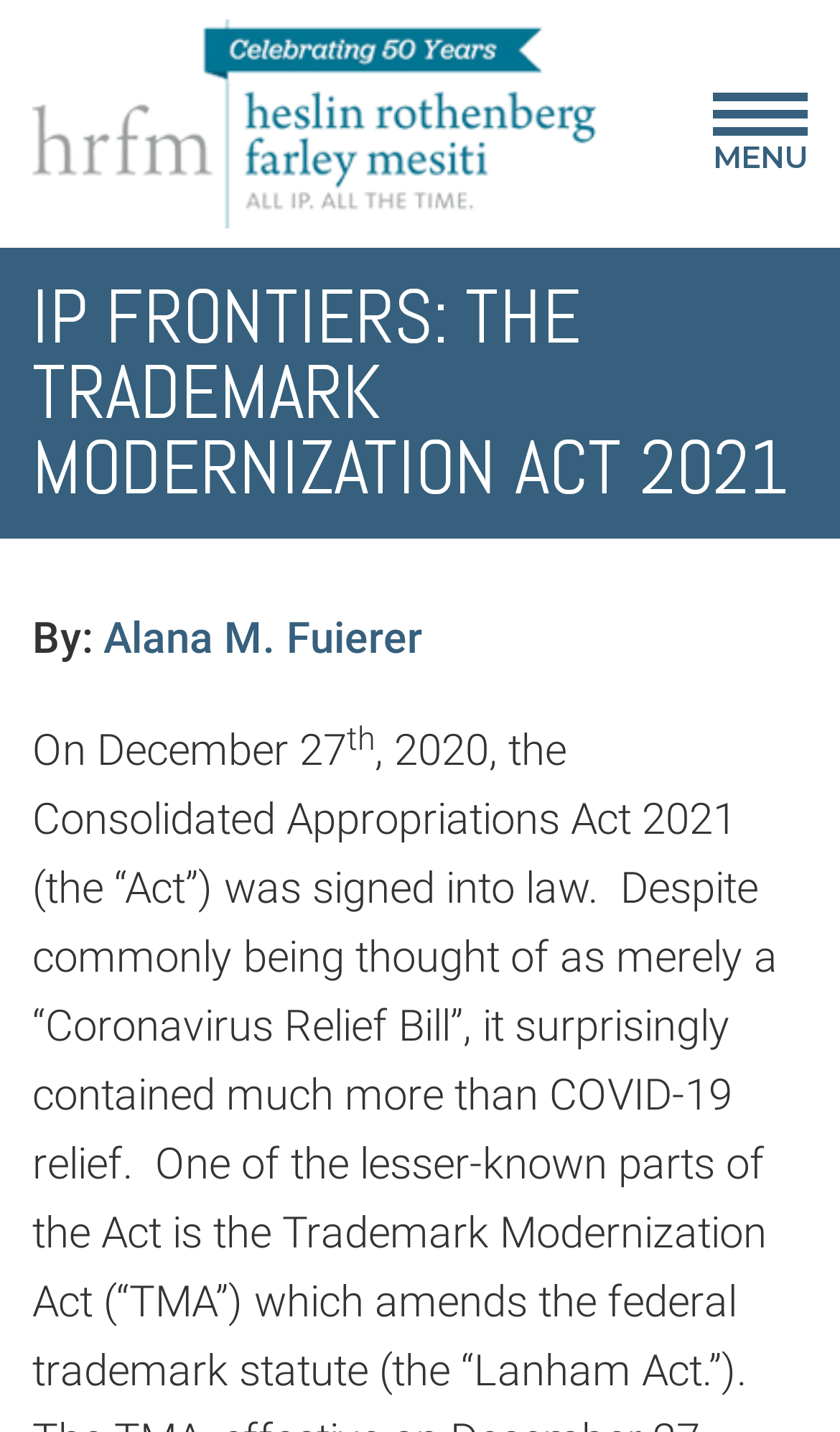What is the name of the law firm?
Please give a detailed and thorough answer to the question, covering all relevant points.

The name of the law firm can be found at the top of the webpage, which is 'IP Frontiers: The Trademark Modernization Act 2021 - Heslin Rothenberg Farley & Mesiti P.C.'.